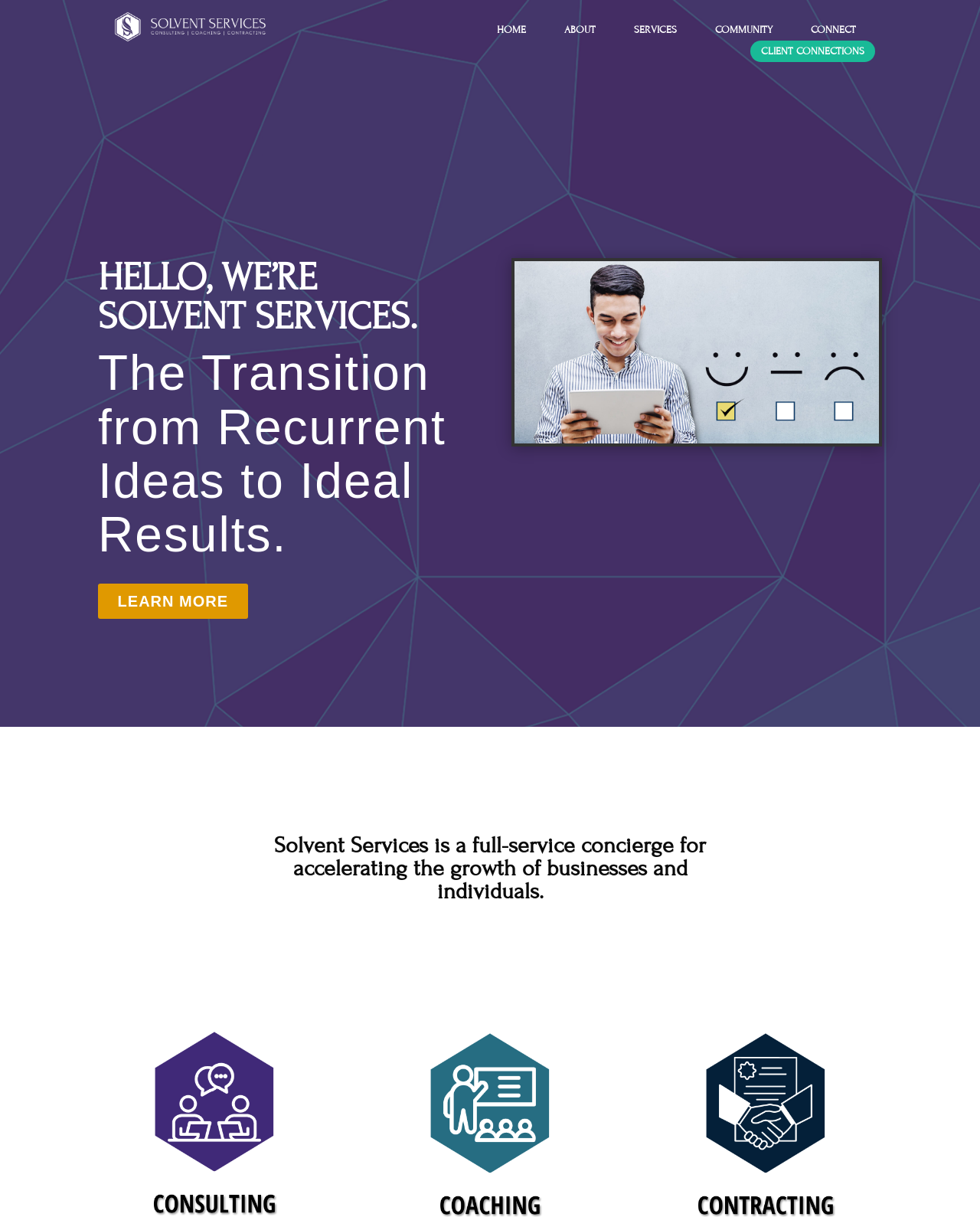What are the main navigation links?
Respond to the question with a single word or phrase according to the image.

HOME, ABOUT, SERVICES, COMMUNITY, CONNECT